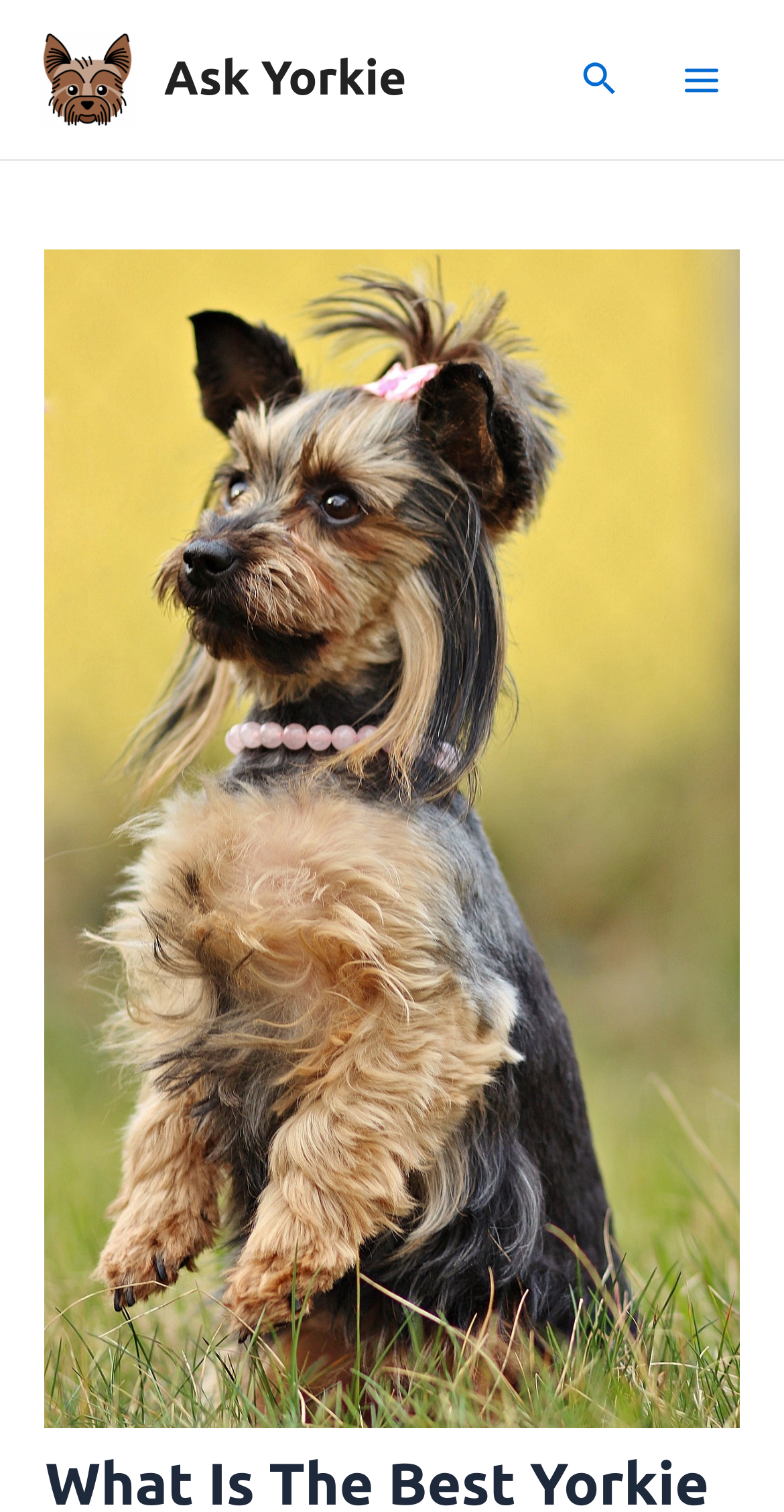Explain the webpage in detail.

The webpage is a comprehensive guide to Yorkie collars, as indicated by the title "What Is The Best Yorkie Collar? A Comprehensive Guide". At the top left of the page, there is a link to "Ask Yorkie" accompanied by an image with the same name. This link is positioned near the top edge of the page. 

To the right of the "Ask Yorkie" link, there is another identical link with the same image. Further to the right, near the top right corner of the page, there is a link to a "Search icon link" accompanied by a small image. 

At the top right corner of the page, there is a "Main Menu" button that is currently not expanded. This button is accompanied by a small image. The overall layout of the top section of the page is organized, with multiple links and buttons positioned in a horizontal manner.